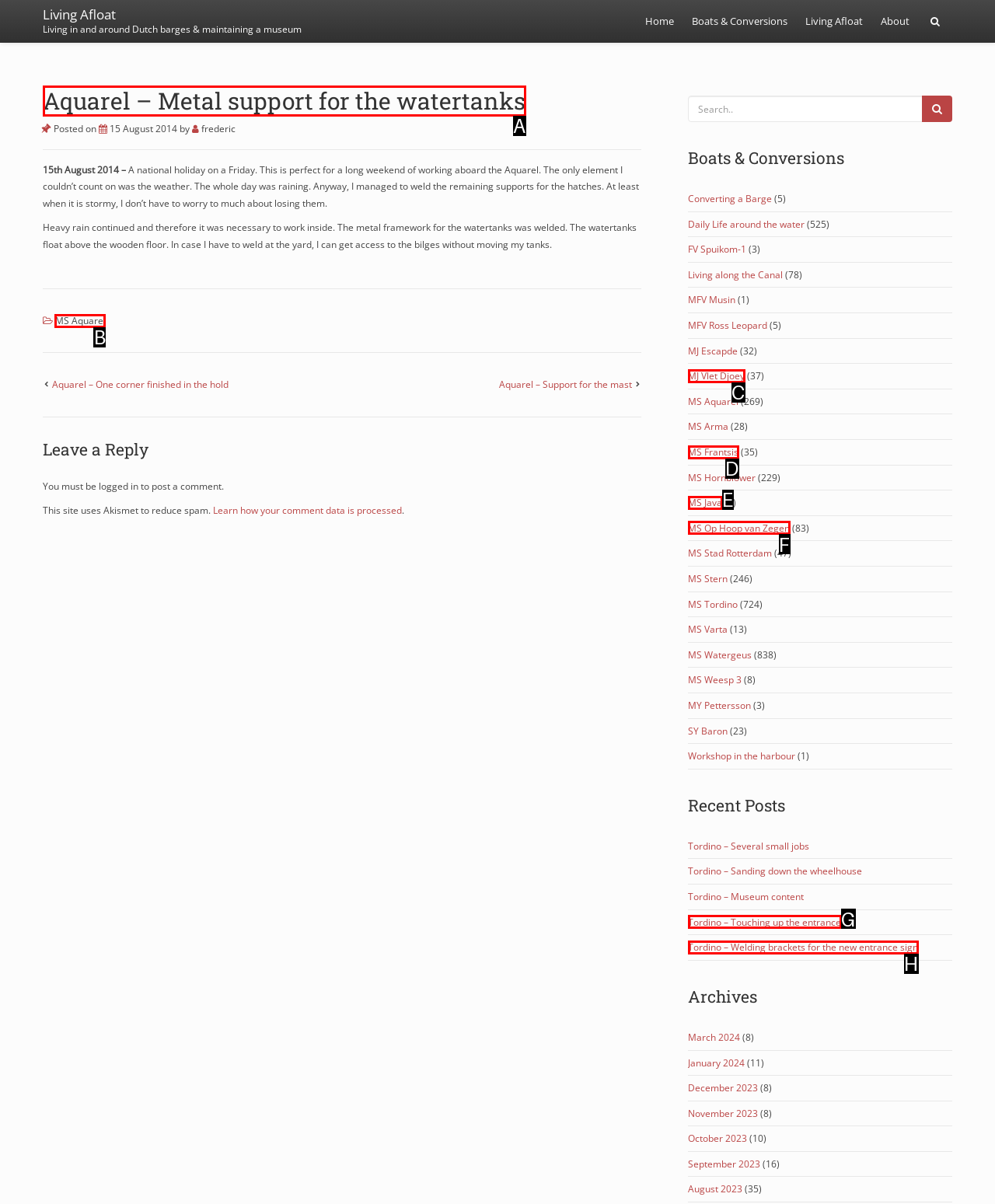Select the correct UI element to complete the task: Click on the 'MS Aquarel' link
Please provide the letter of the chosen option.

B